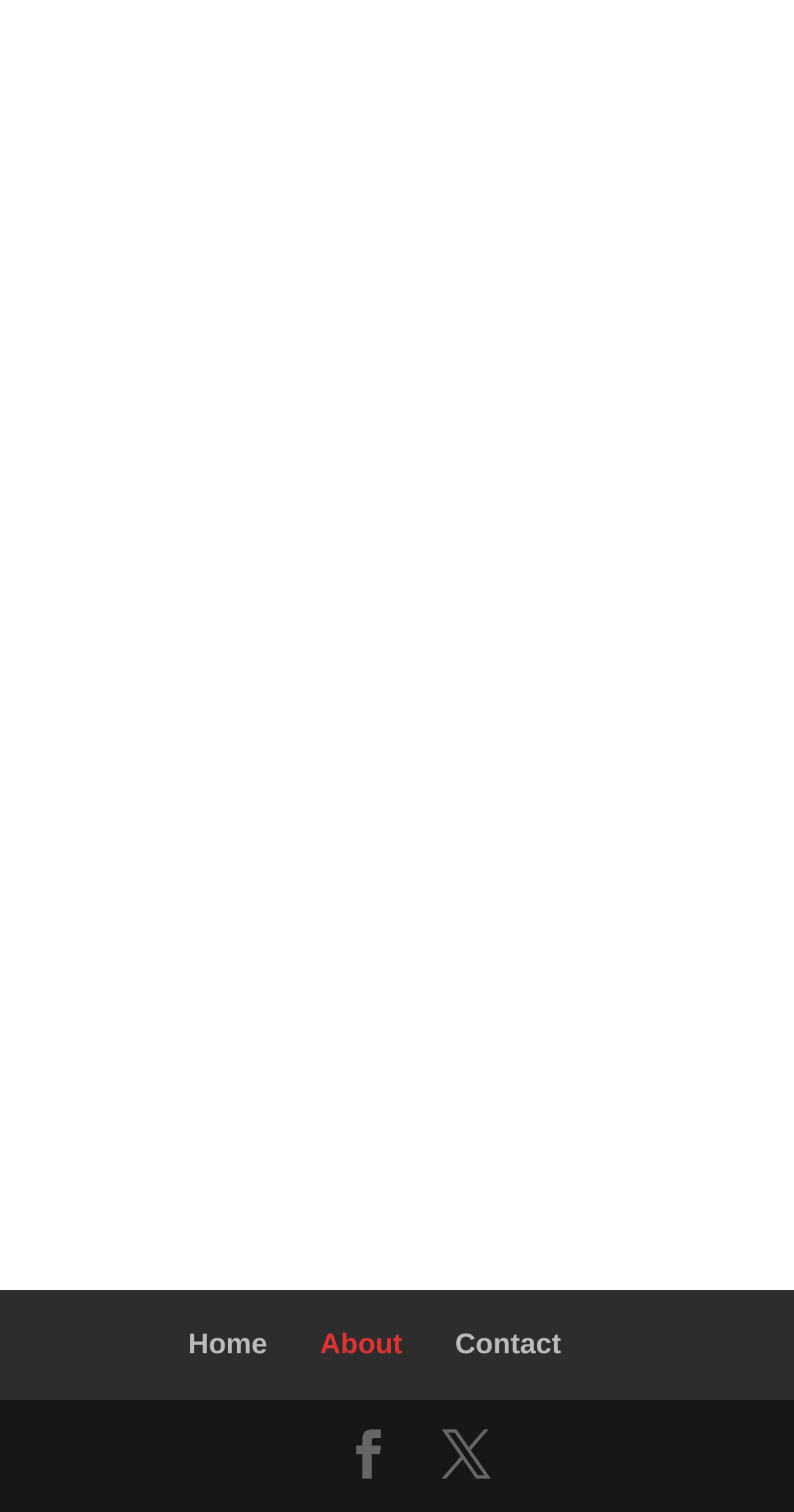Use a single word or phrase to answer the following:
What is the purpose of the 'Obregon Insurance Mailer' link?

Insurance Information